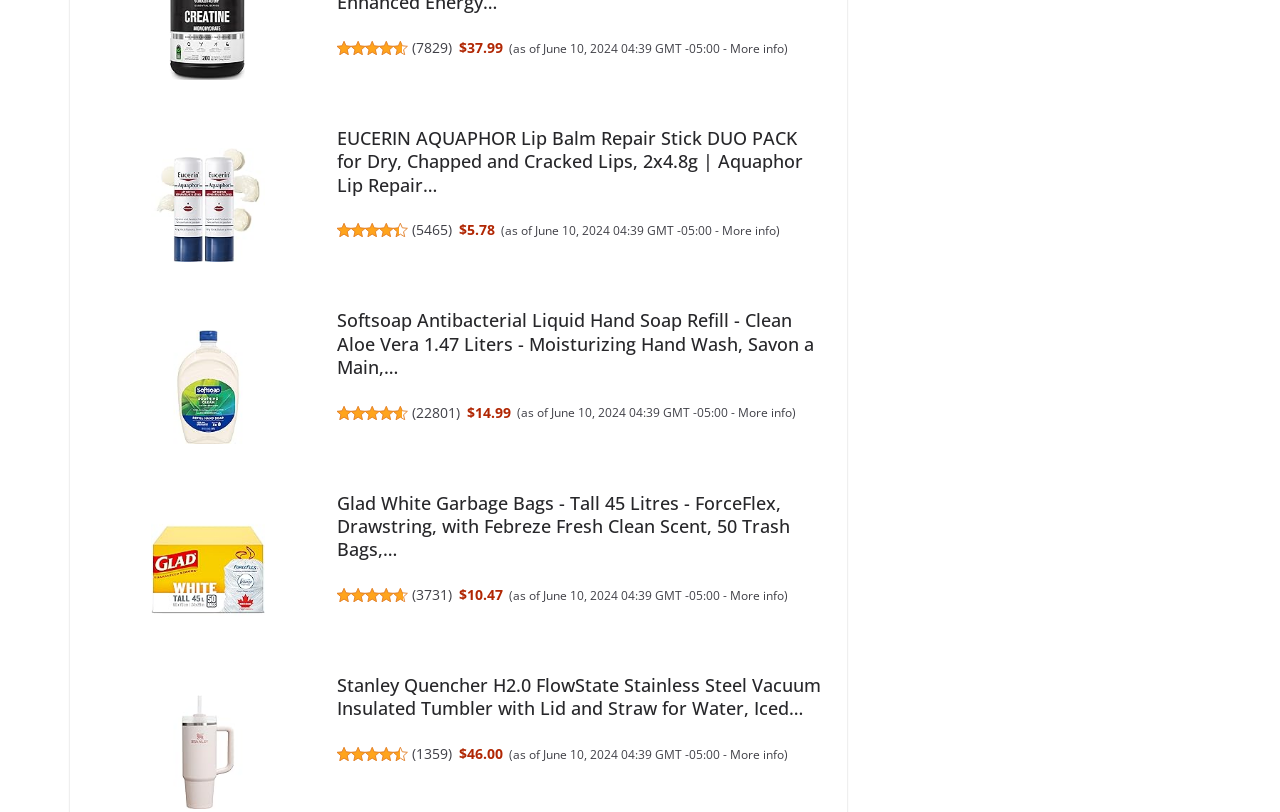What is the rating of the last product?
Refer to the image and provide a thorough answer to the question.

I found the rating of the last product by looking at the text '4.5 out of 5 stars' which is located near the bottom of the page, above the product title 'Stanley Quencher H2.0 FlowState Stainless Steel Vacuum Insulated Tumbler with Lid and Straw for Water, Iced…'.